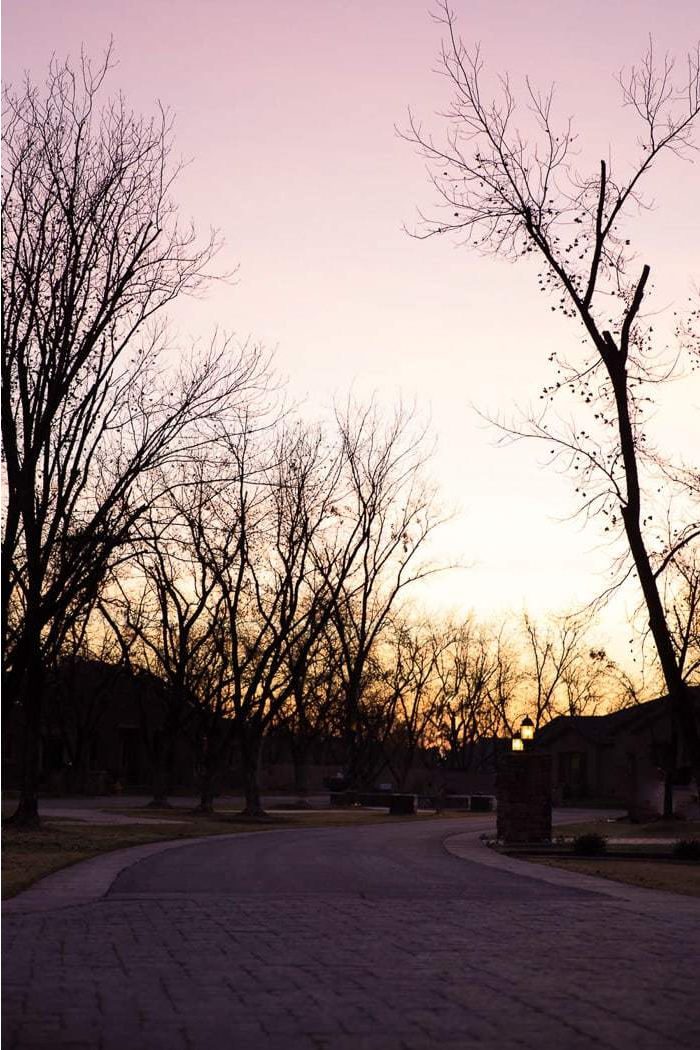Give a thorough caption of the image, focusing on all visible elements.

The image captures a serene morning scene, where the remnants of winter are reflected in the barren trees silhouetted against a pastel sky transitioning from dark to light. The road winds gently through a quiet neighborhood, creating a sense of calm and tranquility. A subtle warm glow from a lamppost hints at the early hour, inviting the viewer to embrace the peacefulness of the morning. The overall atmosphere evokes a feeling of renewal and the promise of a new day, echoing sentiments of appreciation for the peaceful moments found in the early hours.